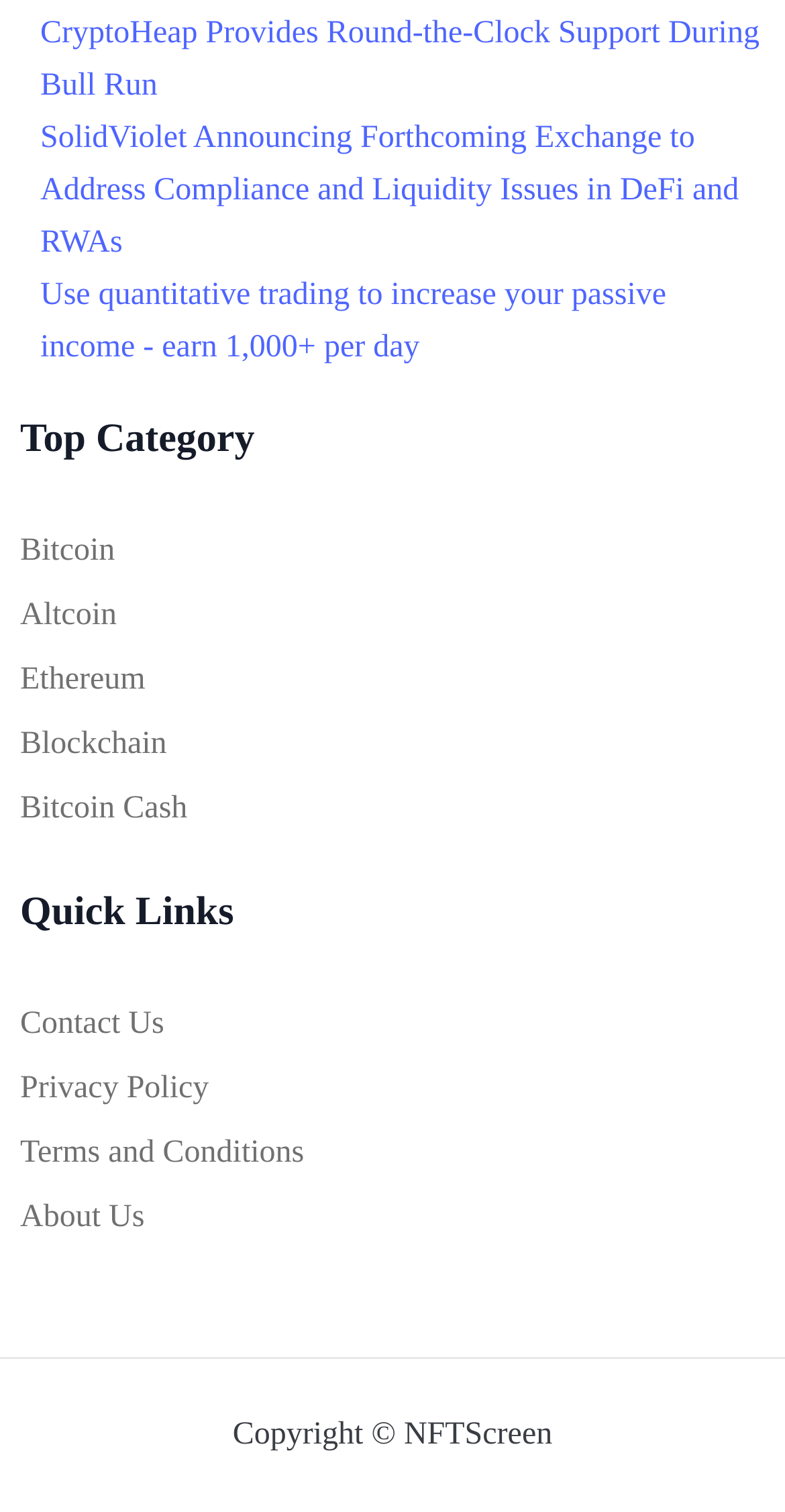Given the element description, predict the bounding box coordinates in the format (top-left x, top-left y, bottom-right x, bottom-right y), using floating point numbers between 0 and 1: About Us

[0.026, 0.788, 0.184, 0.823]